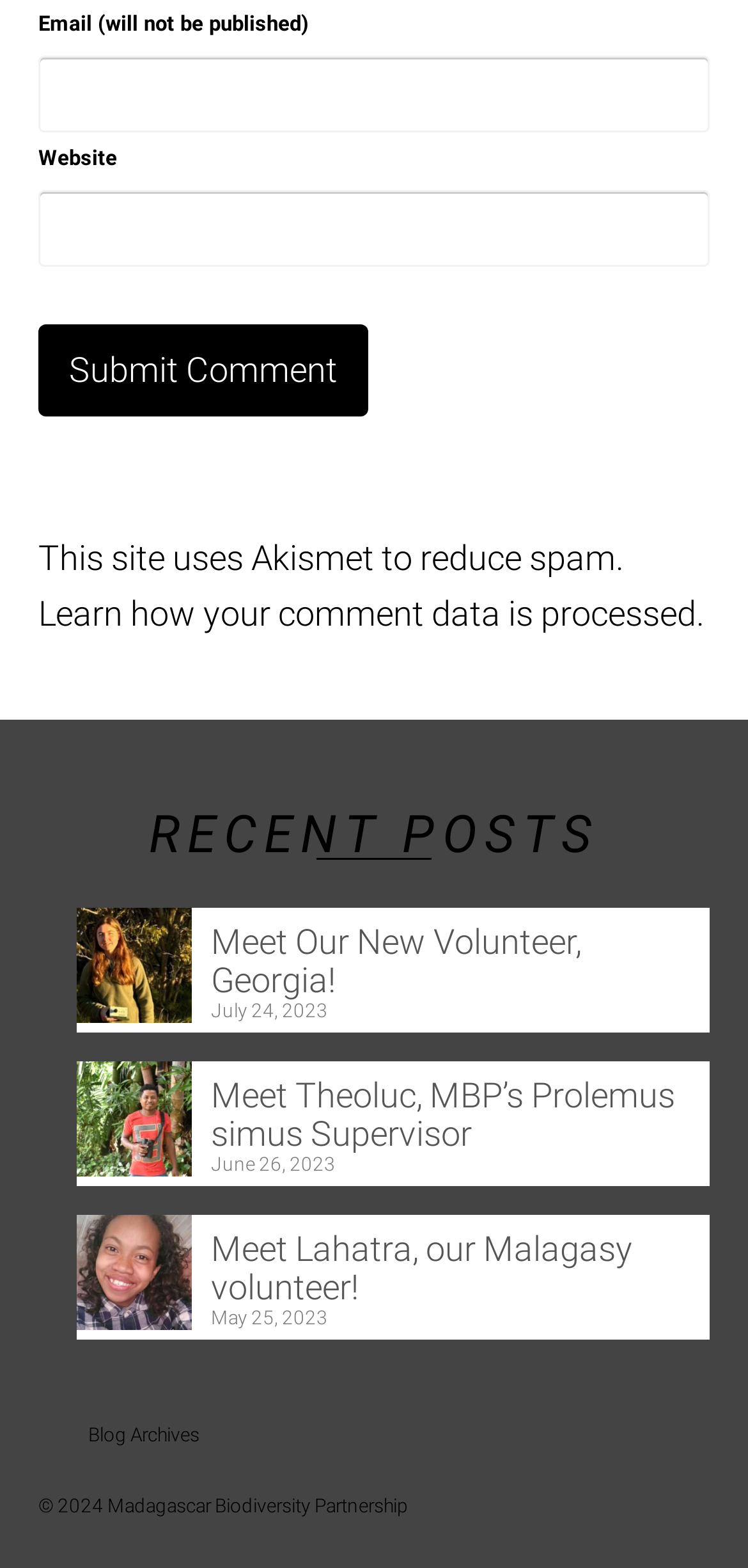Respond to the following question with a brief word or phrase:
What is the date of the latest recent post?

July 24, 2023